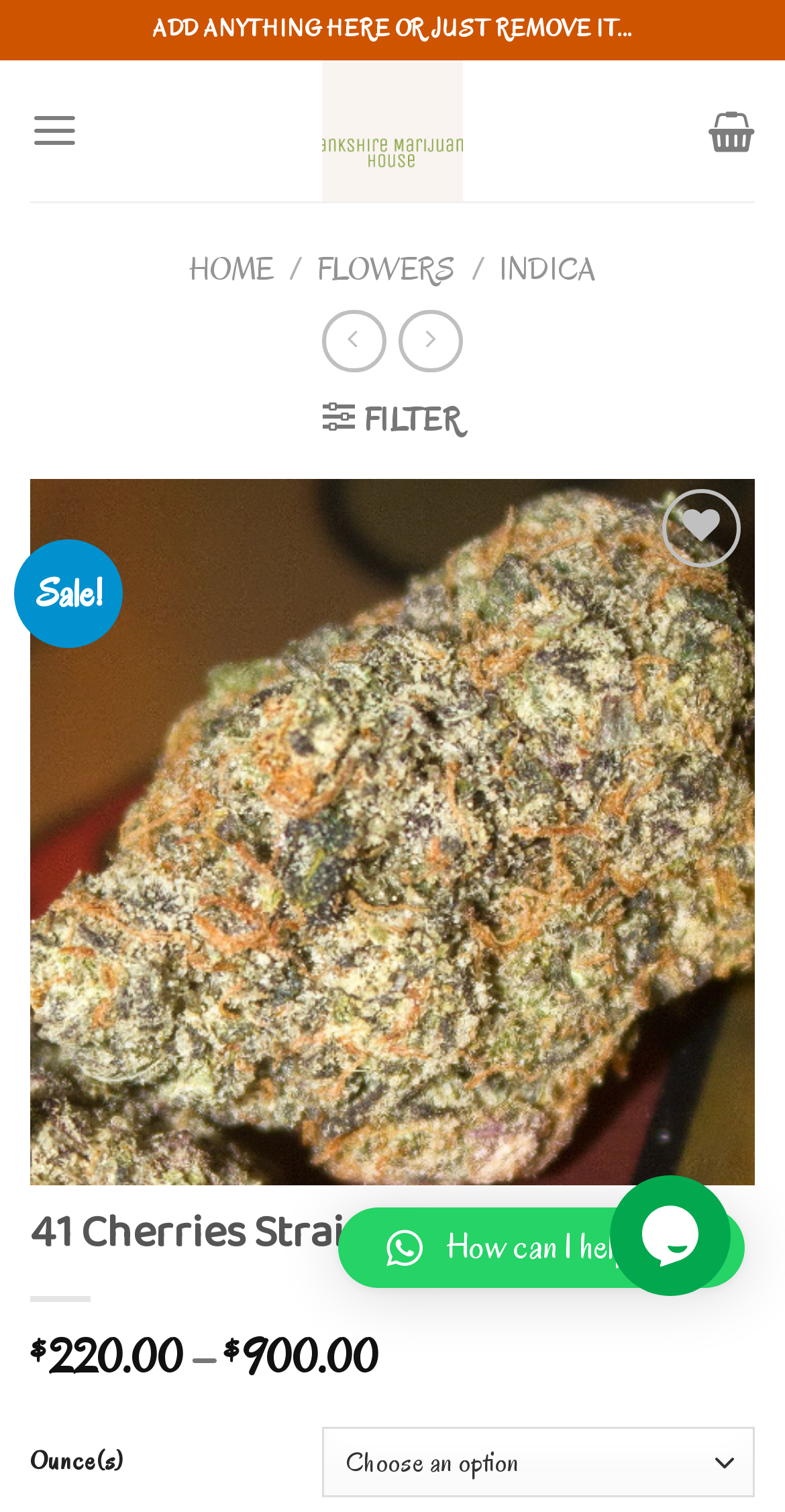Find the bounding box coordinates of the element's region that should be clicked in order to follow the given instruction: "Click on the 'Menu' link". The coordinates should consist of four float numbers between 0 and 1, i.e., [left, top, right, bottom].

[0.038, 0.054, 0.101, 0.119]